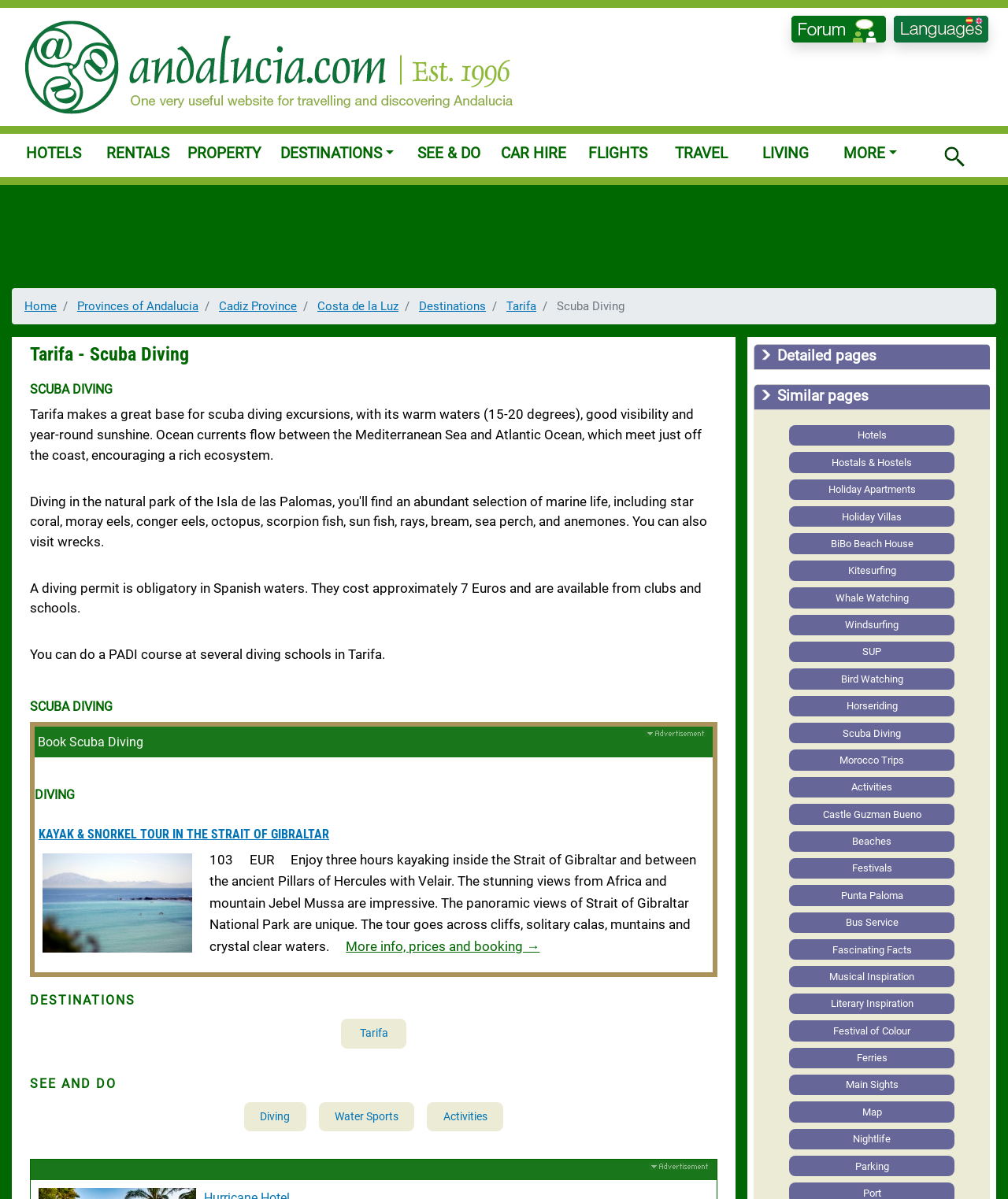What is the name of the province where Tarifa is located?
Based on the image, answer the question with as much detail as possible.

By looking at the breadcrumb navigation, we can see that Tarifa is located in Costa de la Luz, which is part of Cadiz Province.